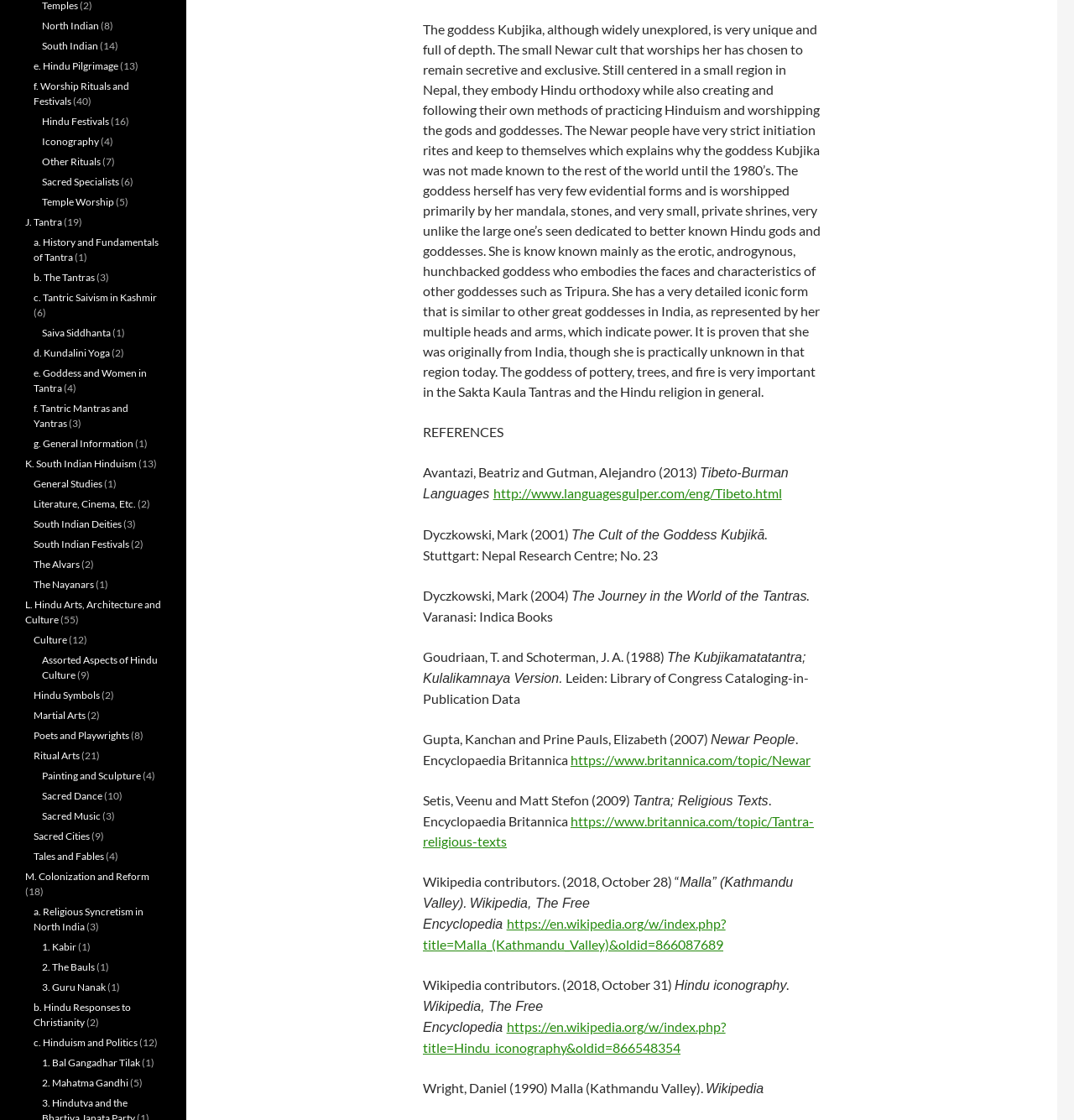Locate the bounding box coordinates of the clickable area to execute the instruction: "Go to 'January 2023' archives". Provide the coordinates as four float numbers between 0 and 1, represented as [left, top, right, bottom].

None